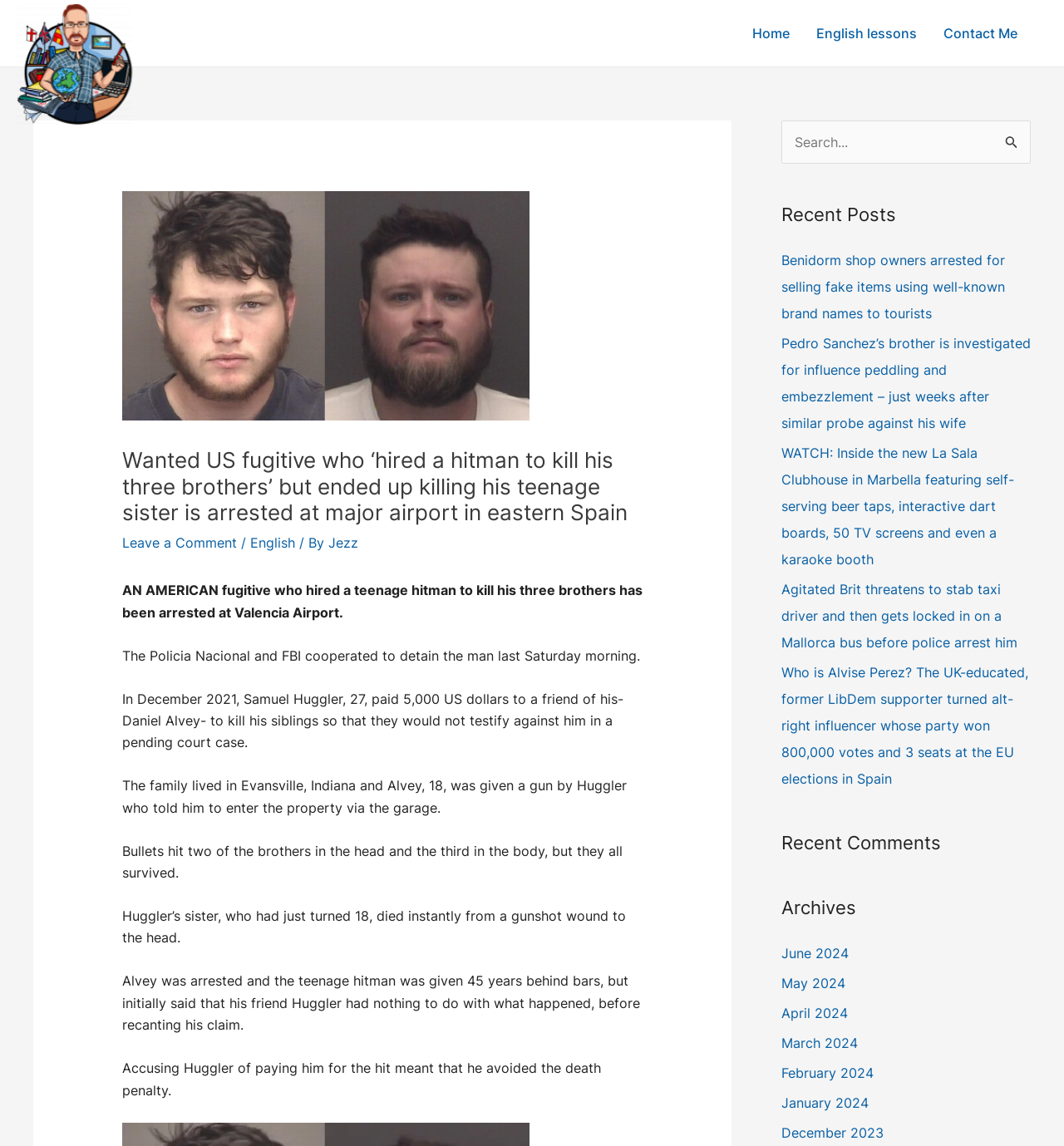Specify the bounding box coordinates of the area to click in order to execute this command: 'Search for something'. The coordinates should consist of four float numbers ranging from 0 to 1, and should be formatted as [left, top, right, bottom].

[0.734, 0.105, 0.969, 0.143]